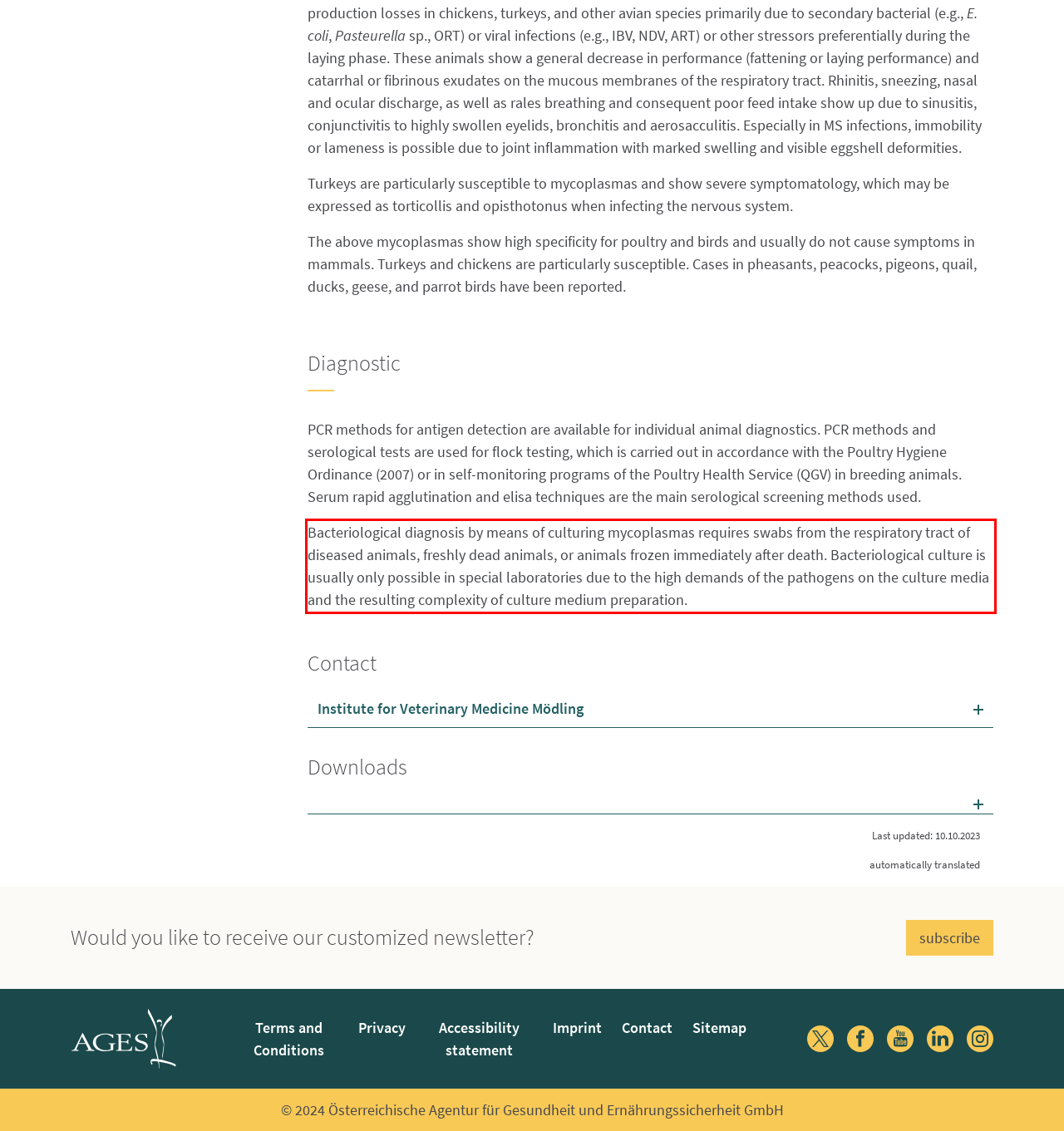Look at the webpage screenshot and recognize the text inside the red bounding box.

Bacteriological diagnosis by means of culturing mycoplasmas requires swabs from the respiratory tract of diseased animals, freshly dead animals, or animals frozen immediately after death. Bacteriological culture is usually only possible in special laboratories due to the high demands of the pathogens on the culture media and the resulting complexity of culture medium preparation.